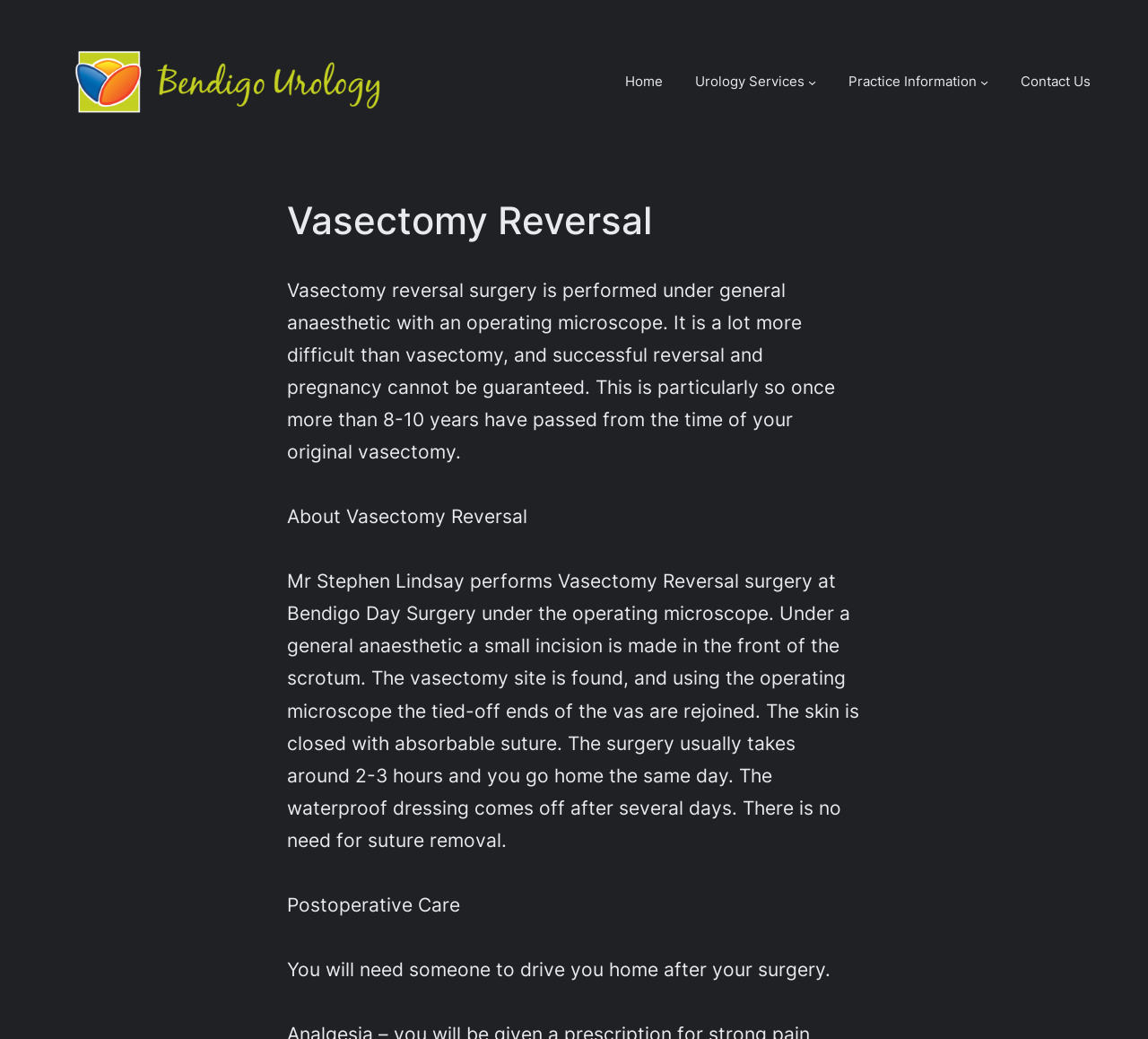What is the purpose of vasectomy reversal surgery? Analyze the screenshot and reply with just one word or a short phrase.

To rejoin the vas